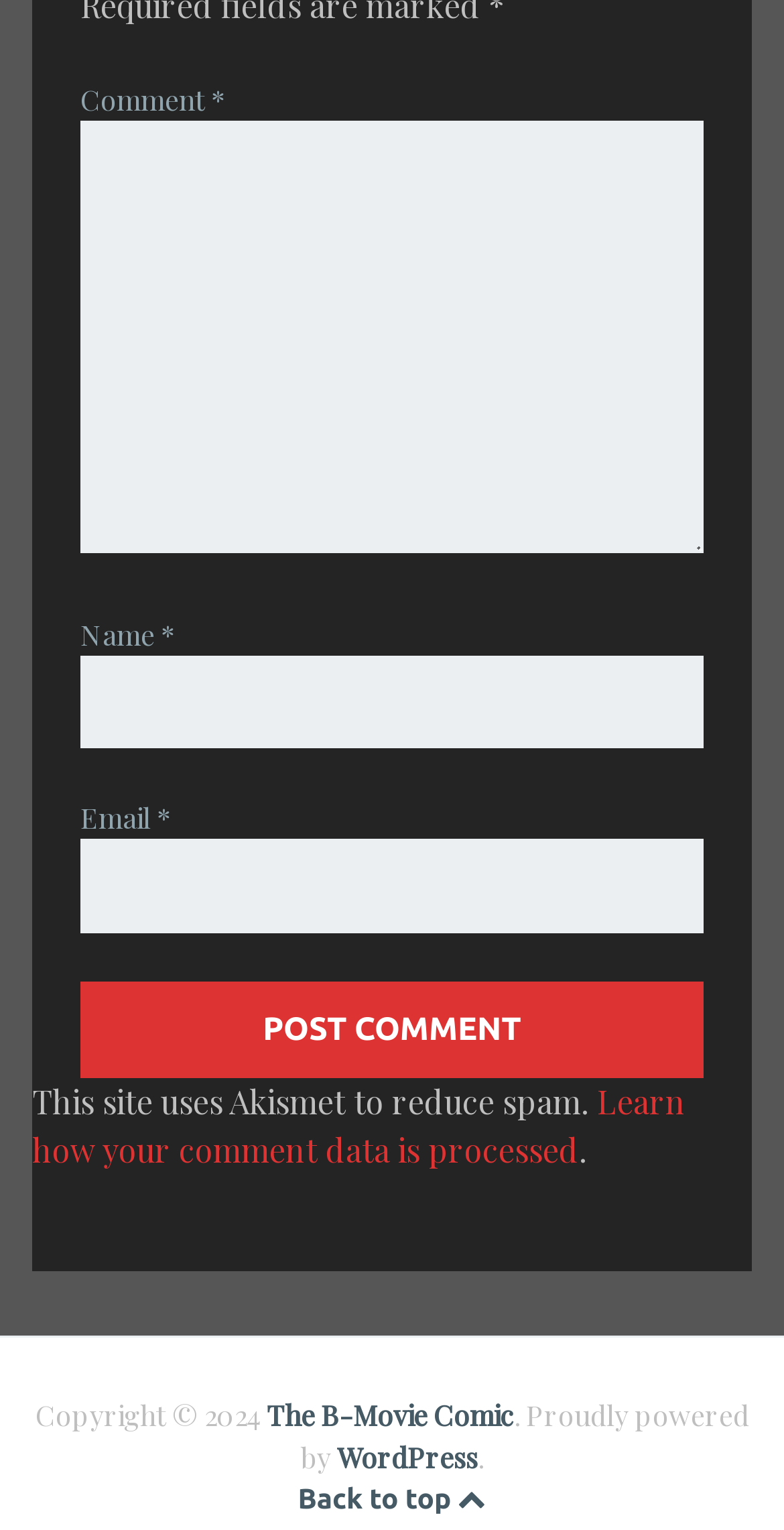What is the purpose of Akismet on this site?
Look at the screenshot and provide an in-depth answer.

The webpage mentions 'This site uses Akismet to reduce spam.' which implies that Akismet is used to prevent or minimize spam comments on the site.